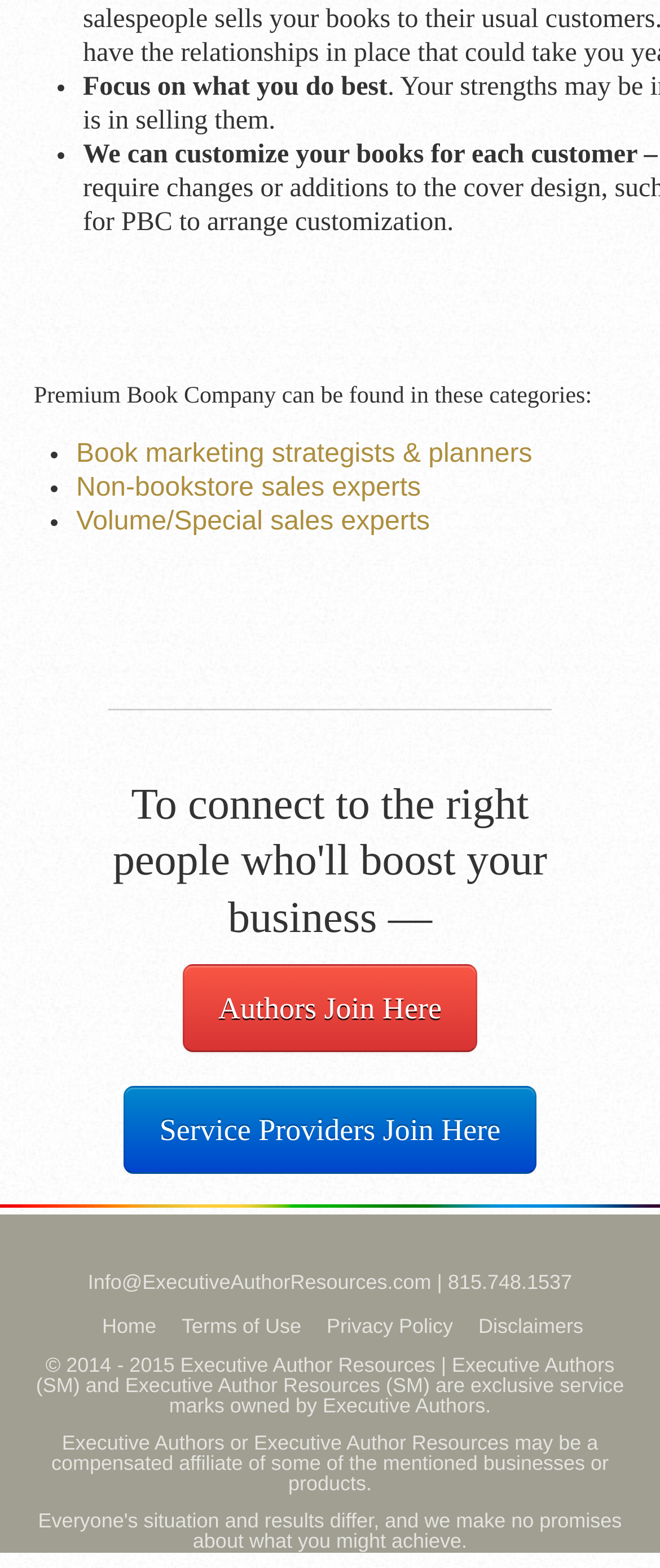Bounding box coordinates must be specified in the format (top-left x, top-left y, bottom-right x, bottom-right y). All values should be floating point numbers between 0 and 1. What are the bounding box coordinates of the UI element described as: need for organ donors

None